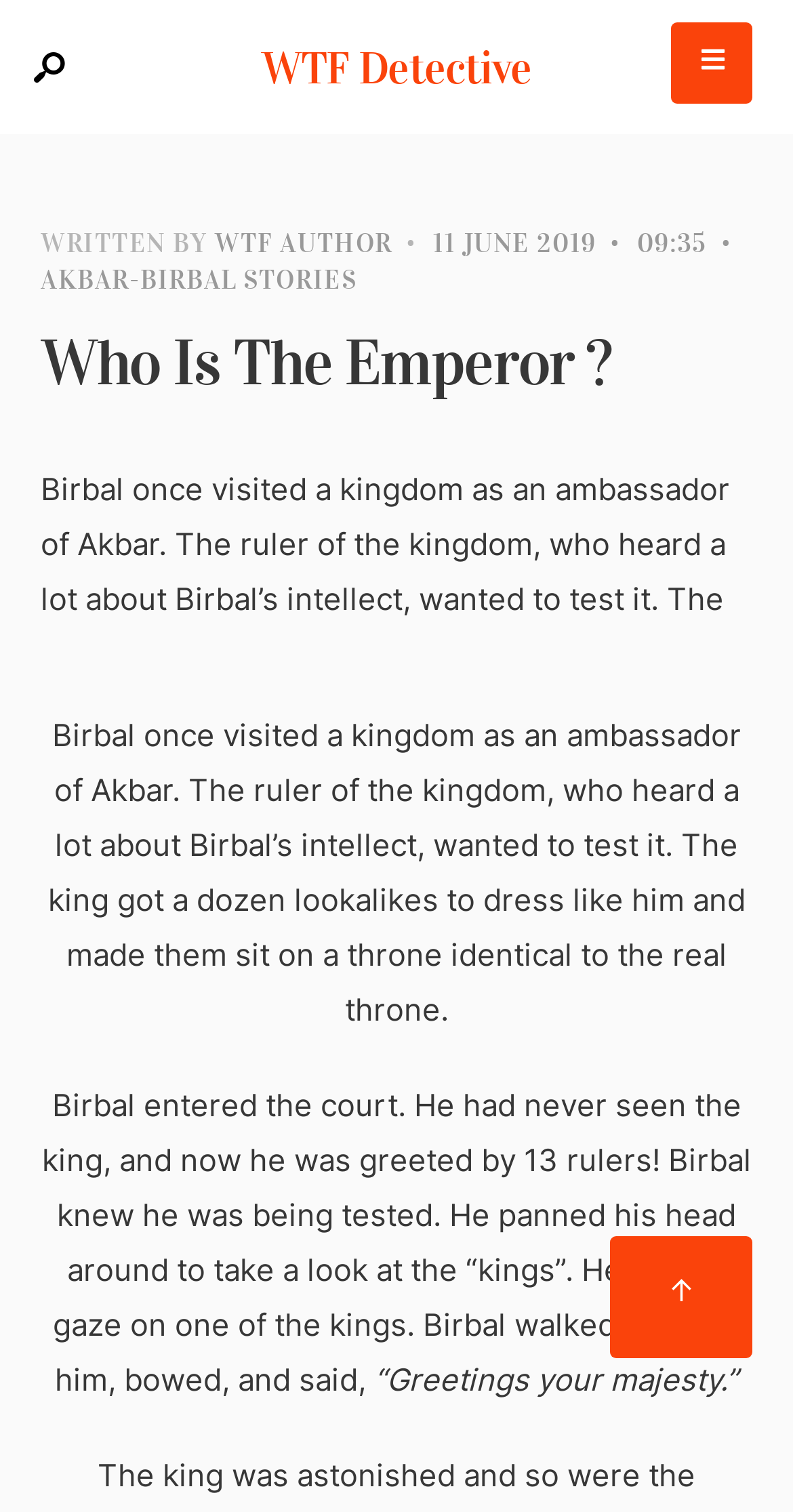How many lookalikes did the king get to dress like him?
Give a detailed explanation using the information visible in the image.

The text states that the king got a dozen lookalikes to dress like him and made them sit on a throne identical to the real throne, which answers the question.